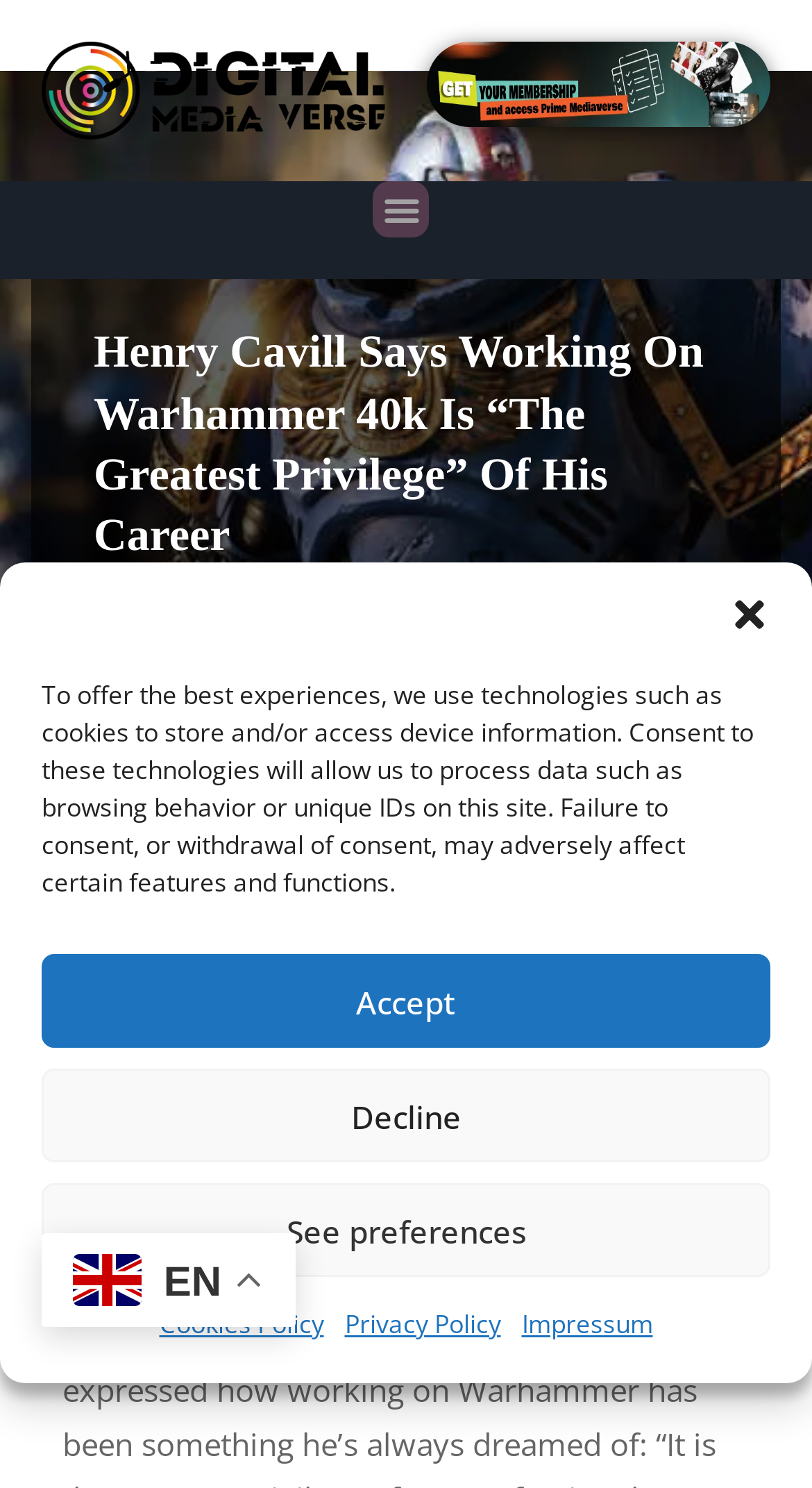What is Henry Cavill working on?
Using the screenshot, give a one-word or short phrase answer.

Warhammer 40k series